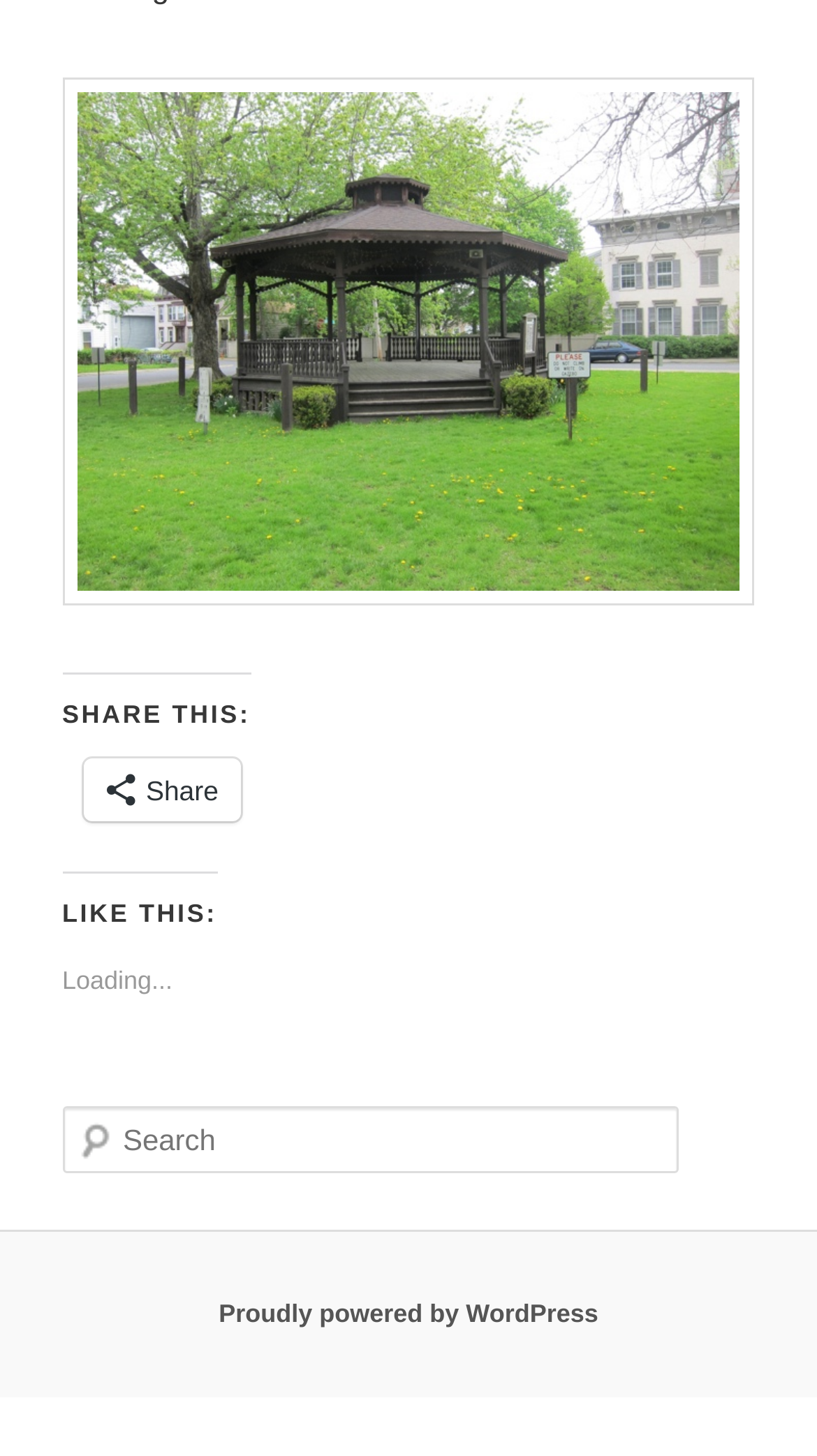Provide a brief response to the question below using a single word or phrase: 
What is the purpose of the textbox?

Search